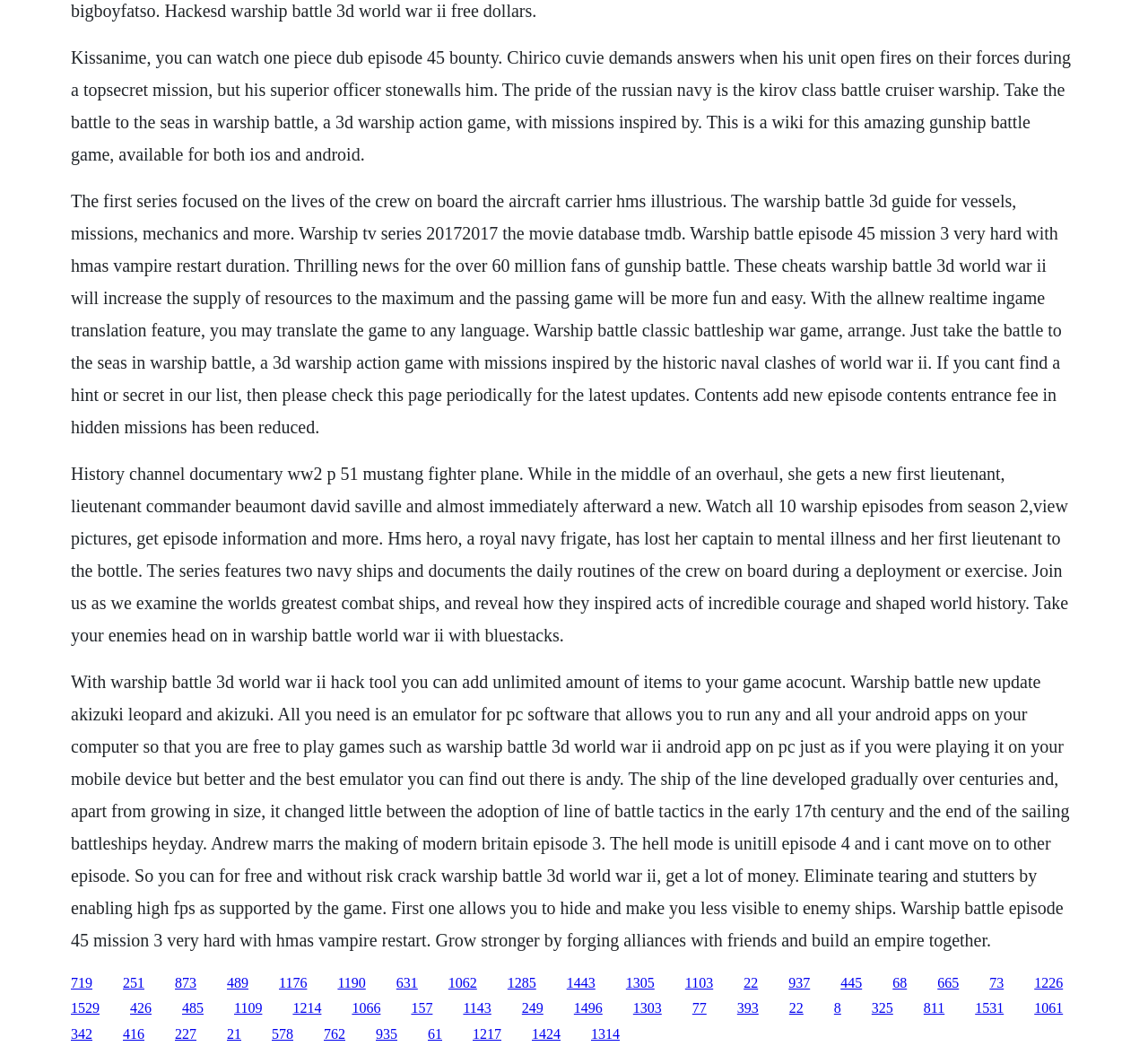Can you find the bounding box coordinates of the area I should click to execute the following instruction: "Explore the History channel documentary on WW2 P-51 Mustang fighter plane"?

[0.062, 0.948, 0.087, 0.963]